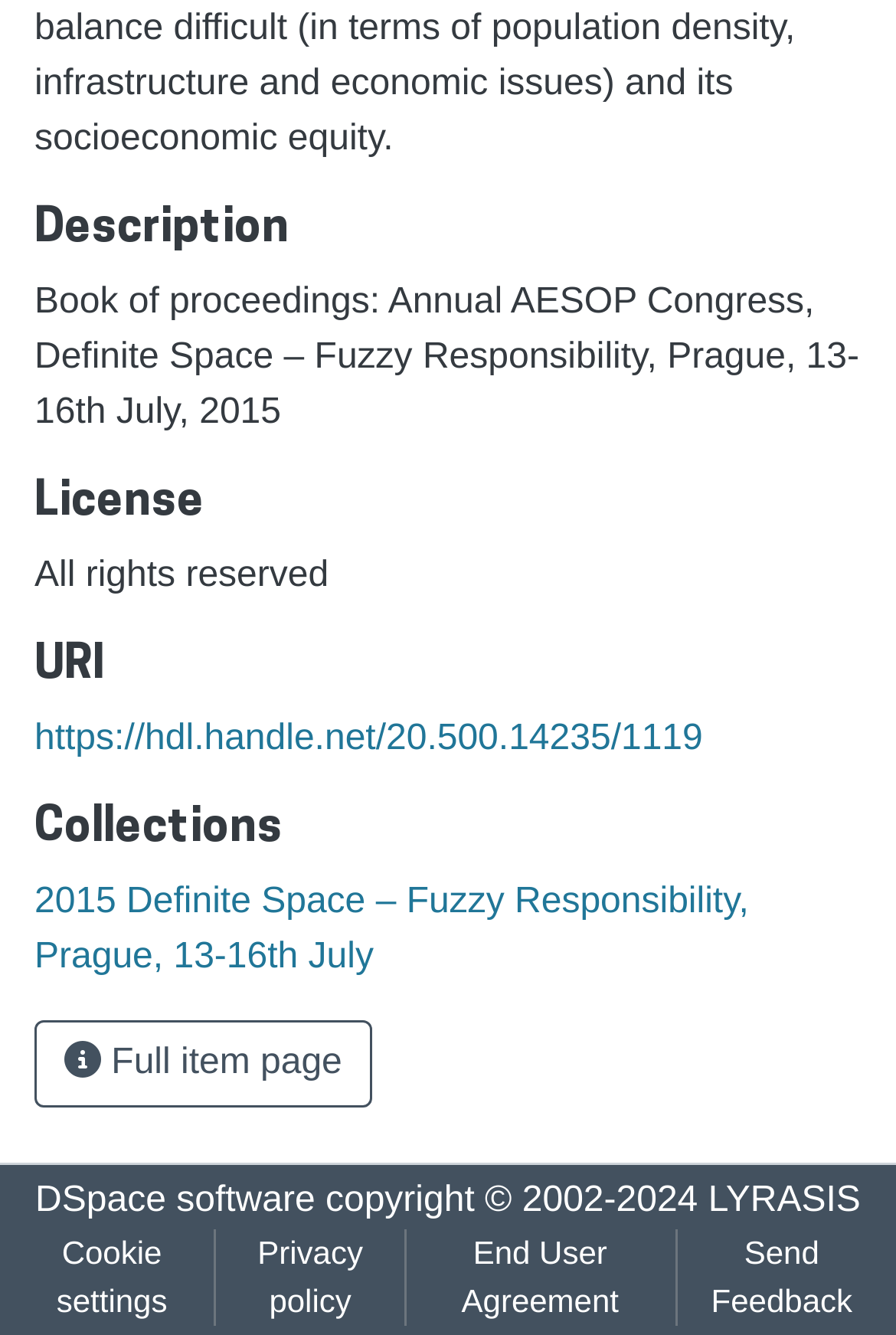Locate the bounding box coordinates of the clickable element to fulfill the following instruction: "View full item page". Provide the coordinates as four float numbers between 0 and 1 in the format [left, top, right, bottom].

[0.038, 0.764, 0.415, 0.829]